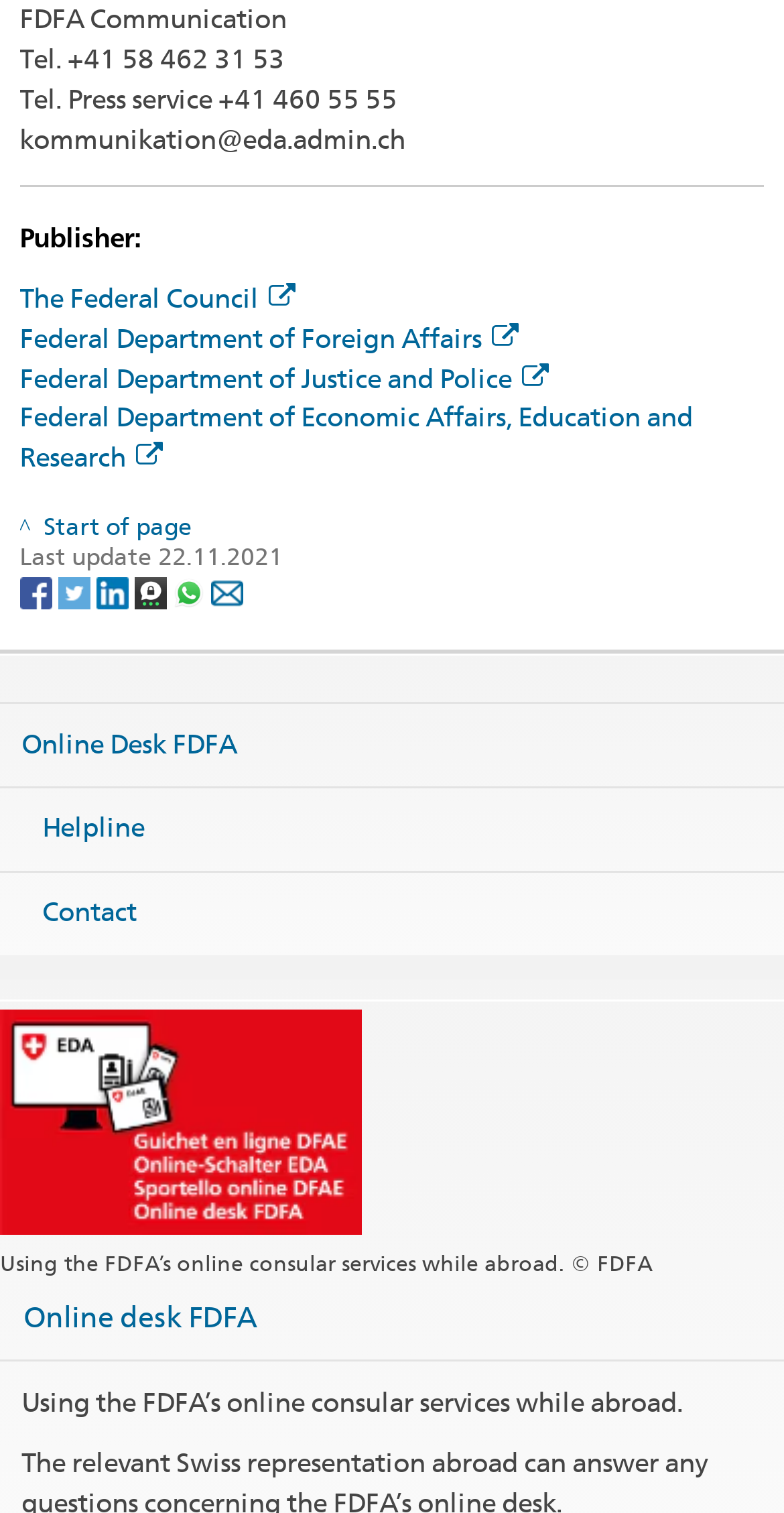Bounding box coordinates are given in the format (top-left x, top-left y, bottom-right x, bottom-right y). All values should be floating point numbers between 0 and 1. Provide the bounding box coordinate for the UI element described as: aria-label="Whatsapp"

[0.219, 0.38, 0.268, 0.4]